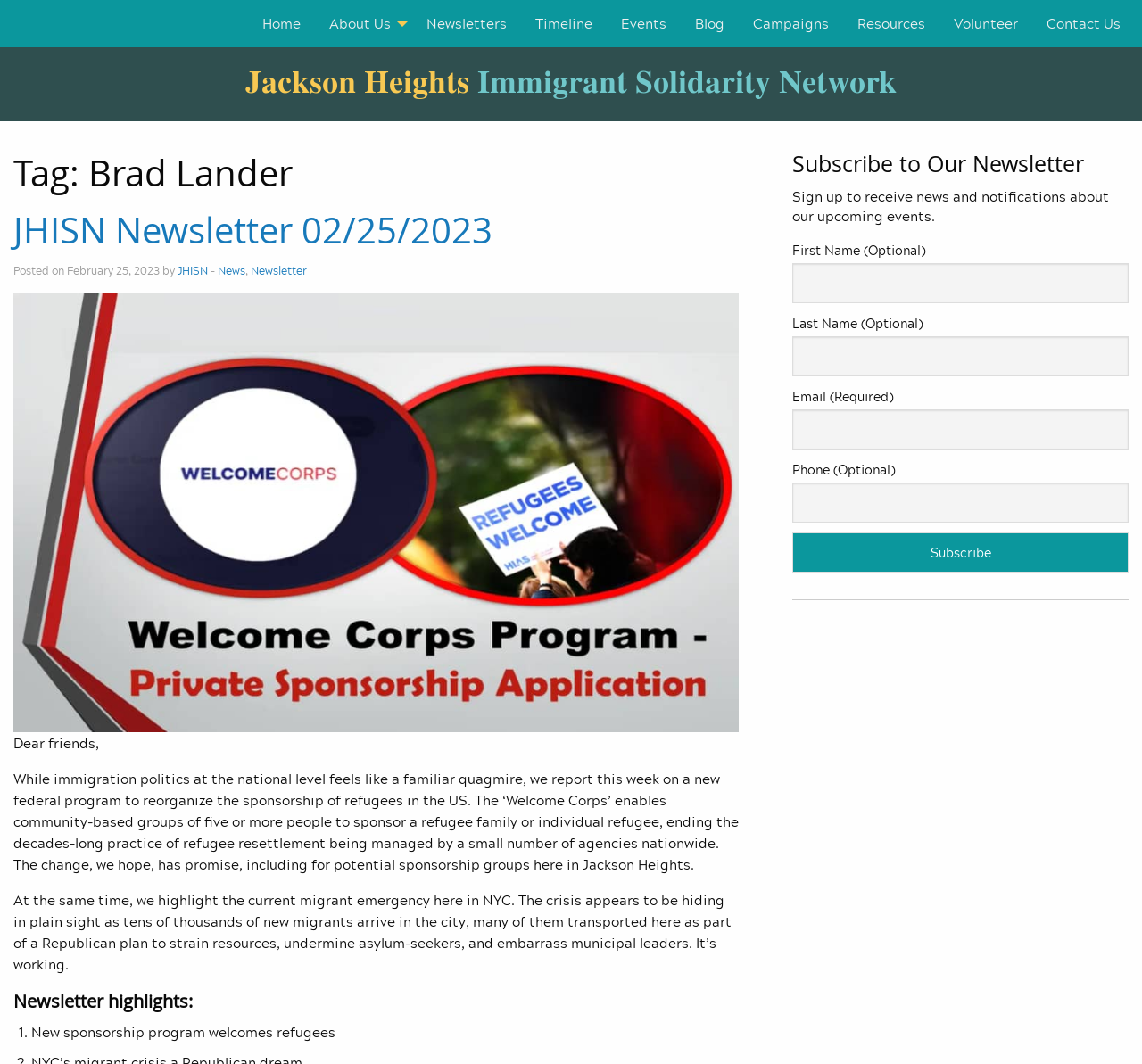Please find the bounding box coordinates of the element that must be clicked to perform the given instruction: "Enter email address to subscribe". The coordinates should be four float numbers from 0 to 1, i.e., [left, top, right, bottom].

[0.694, 0.385, 0.988, 0.423]